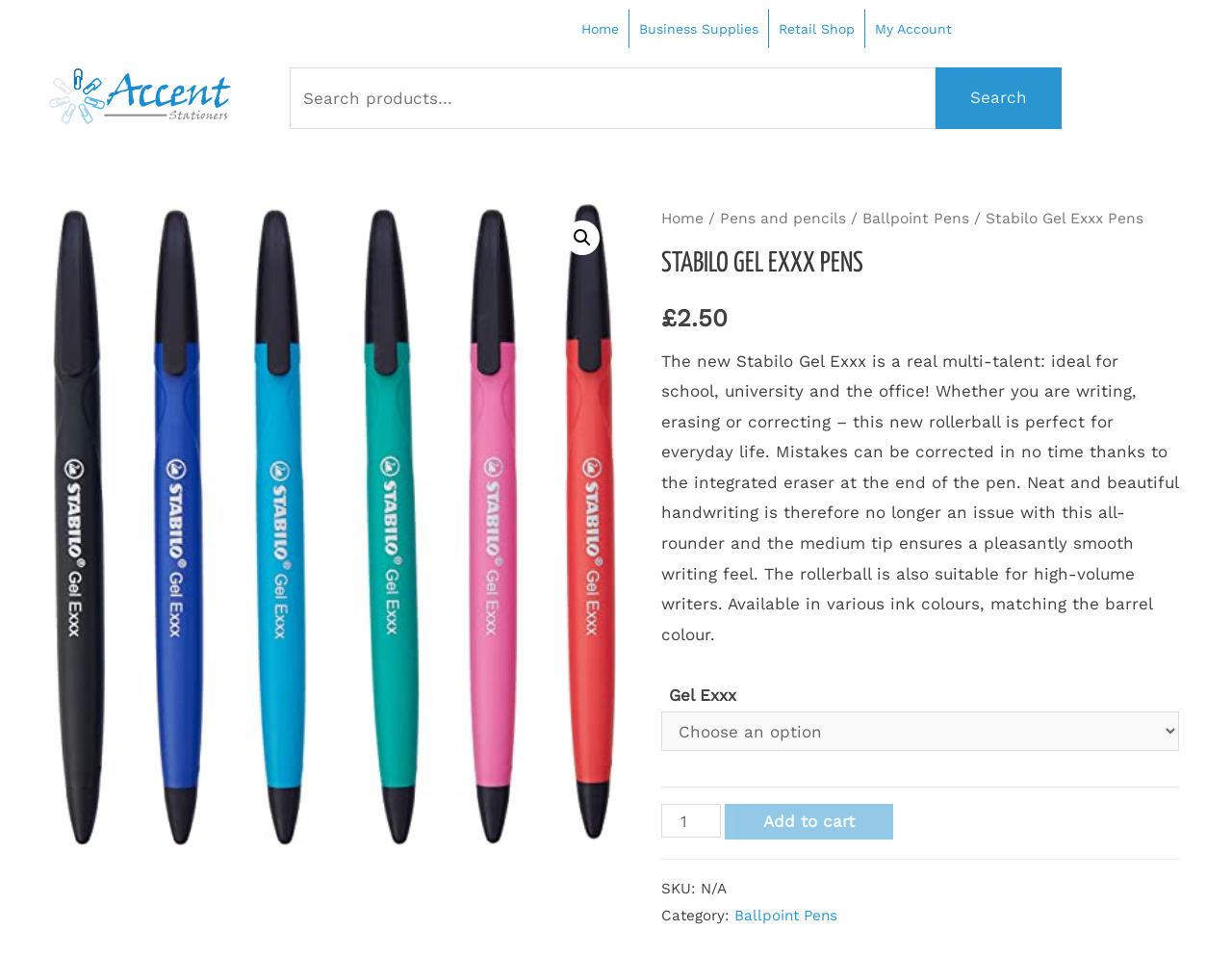Determine the bounding box coordinates in the format (top-left x, top-left y, bottom-right x, bottom-right y). Ensure all values are floating point numbers between 0 and 1. Identify the bounding box of the UI element described by: Add to cart

[0.588, 0.841, 0.725, 0.878]